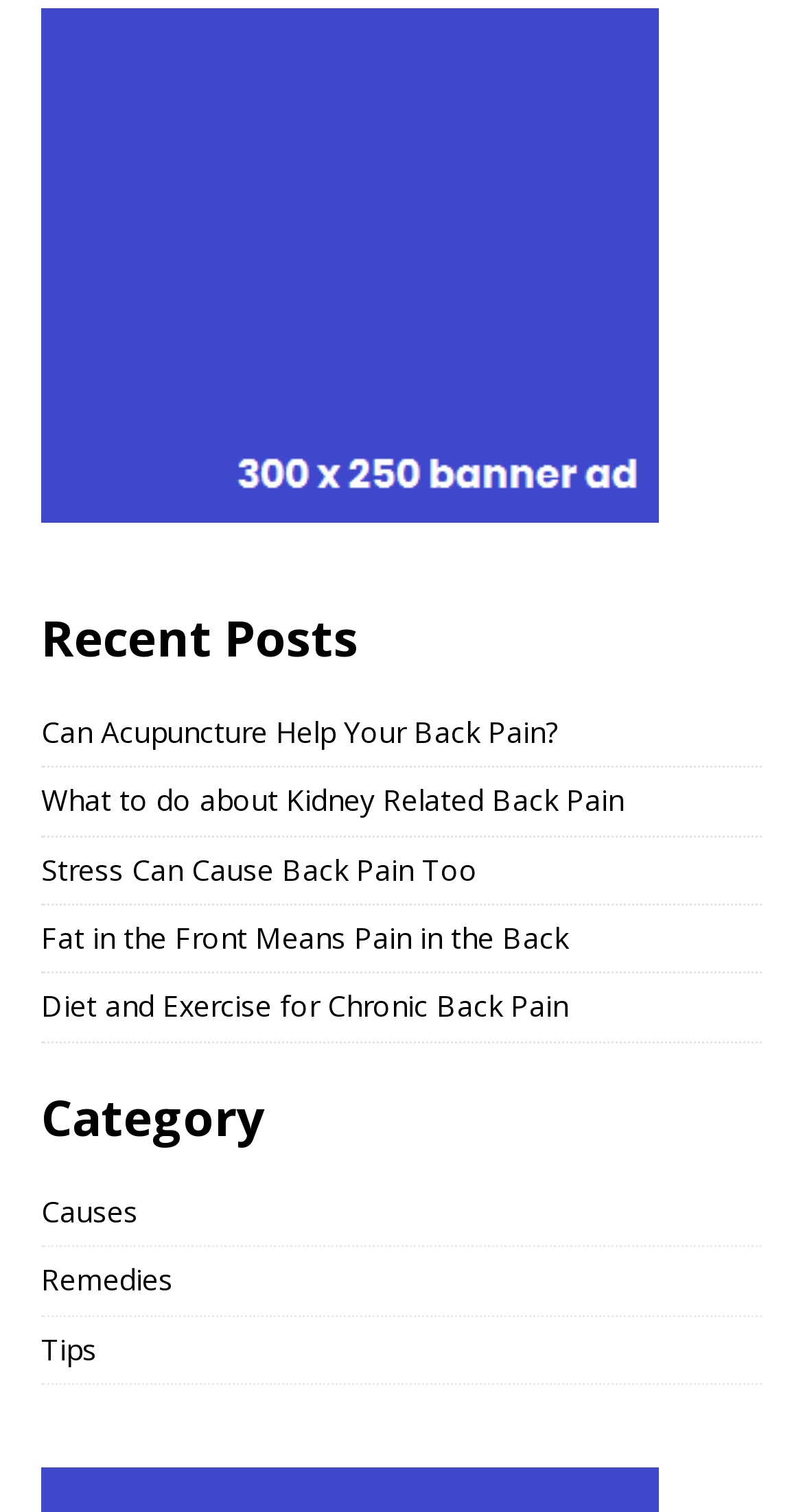Show the bounding box coordinates of the region that should be clicked to follow the instruction: "Learn about causes of back pain."

[0.051, 0.787, 0.949, 0.824]